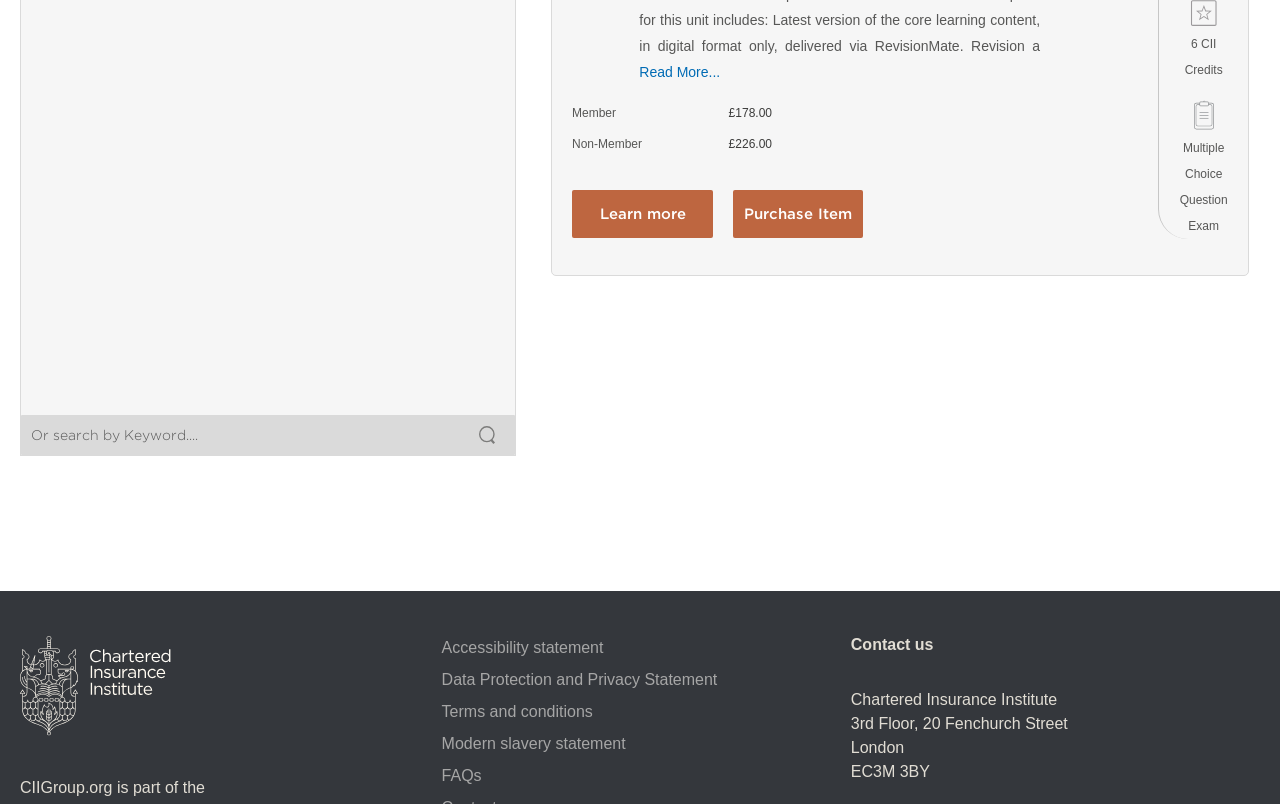Pinpoint the bounding box coordinates of the area that must be clicked to complete this instruction: "Search by keyword".

[0.016, 0.516, 0.402, 0.565]